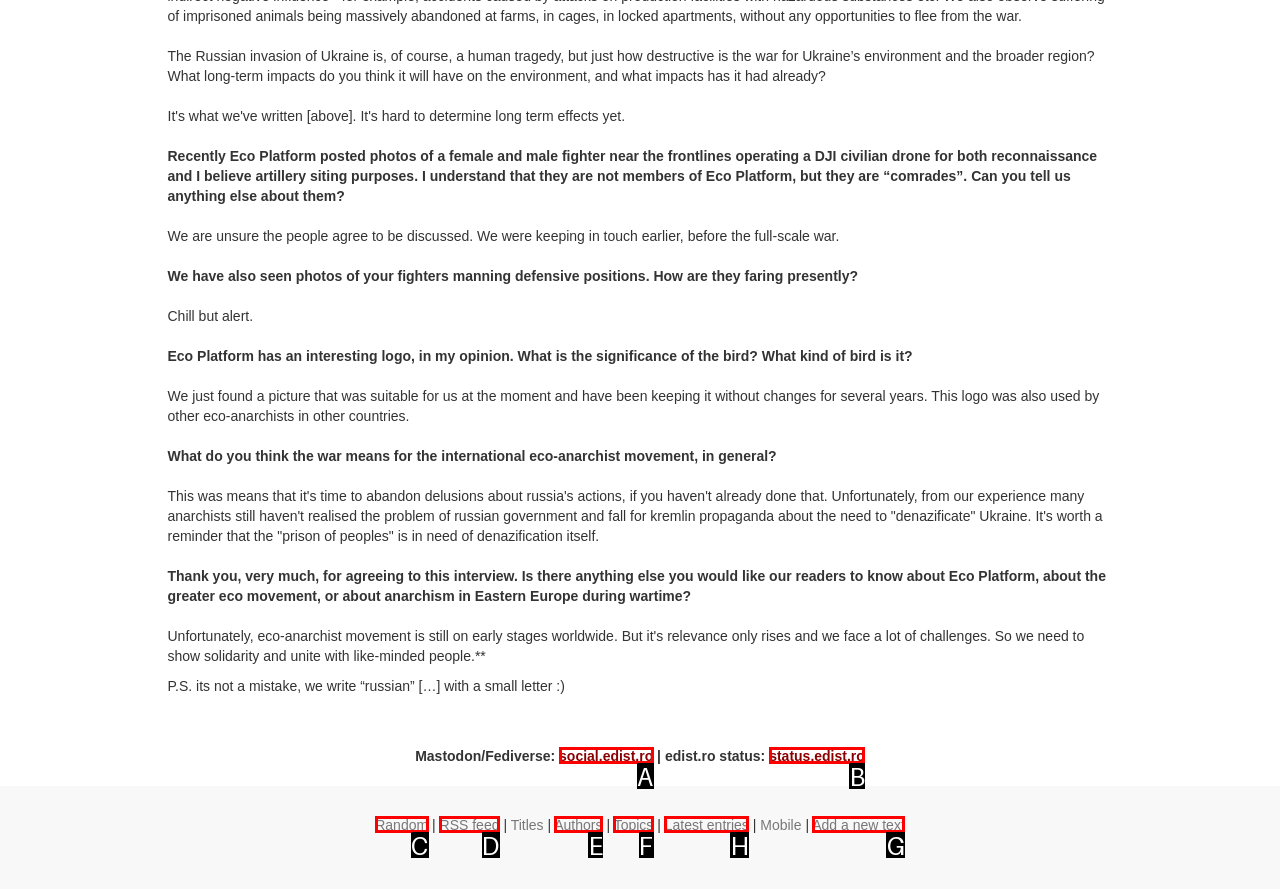Which UI element should you click on to achieve the following task: Check the 'Latest entries' page? Provide the letter of the correct option.

H